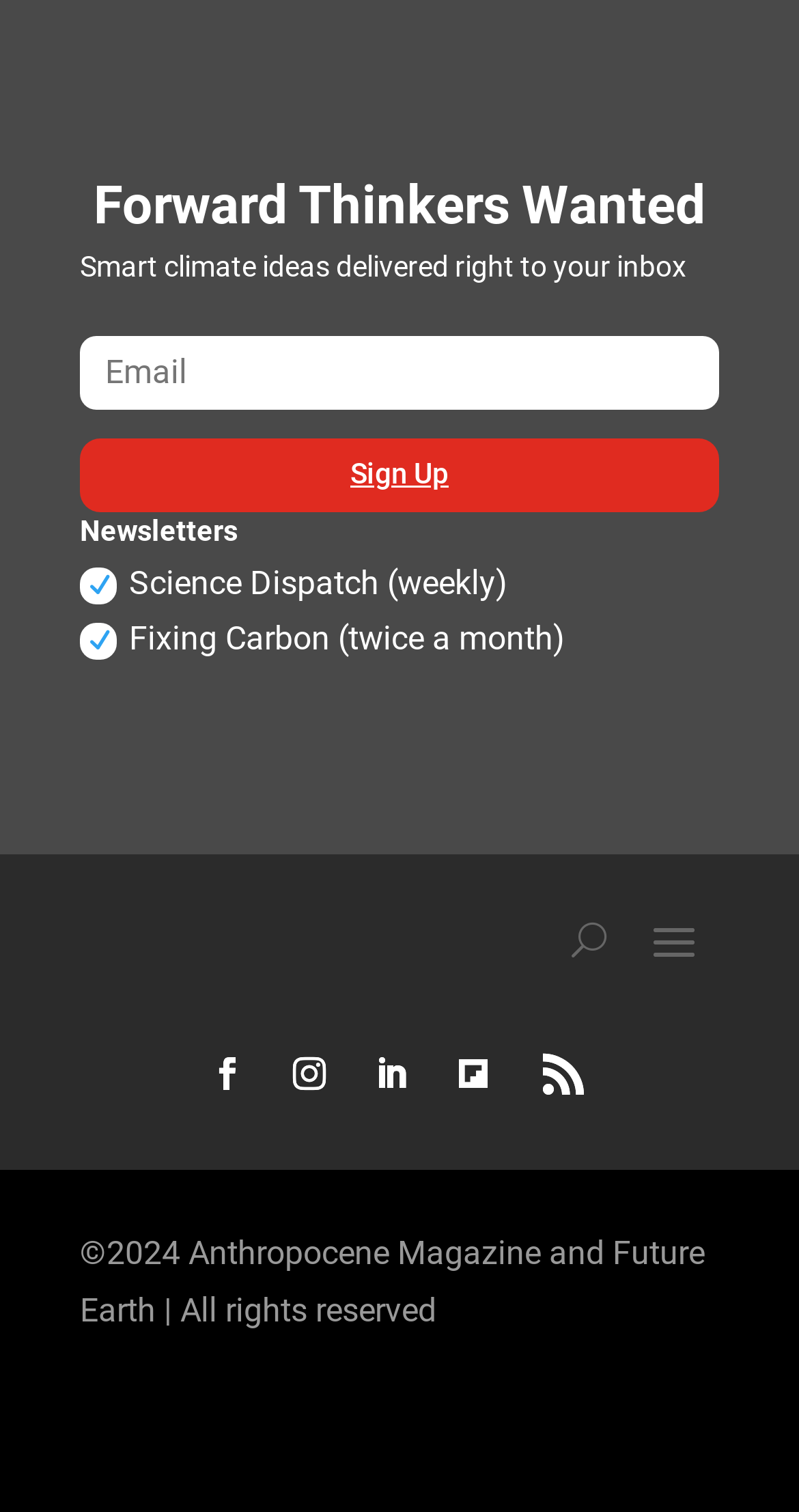What is the copyright year of the webpage?
Refer to the image and offer an in-depth and detailed answer to the question.

The copyright year is mentioned at the bottom of the webpage as '©2024 Anthropocene Magazine and Future Earth | All rights reserved'.